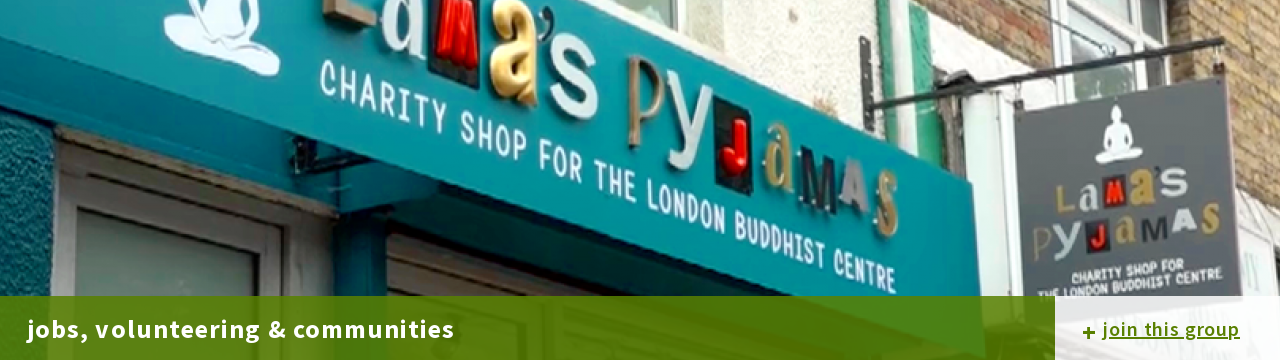Please use the details from the image to answer the following question comprehensively:
What is the purpose of the charity shop?

The clear sign below the shop name states 'CHARITY SHOP FOR THE LONDON BUDDHIST CENTRE', indicating that the shop's purpose is to support the London Buddhist Centre and its community-focused mission.